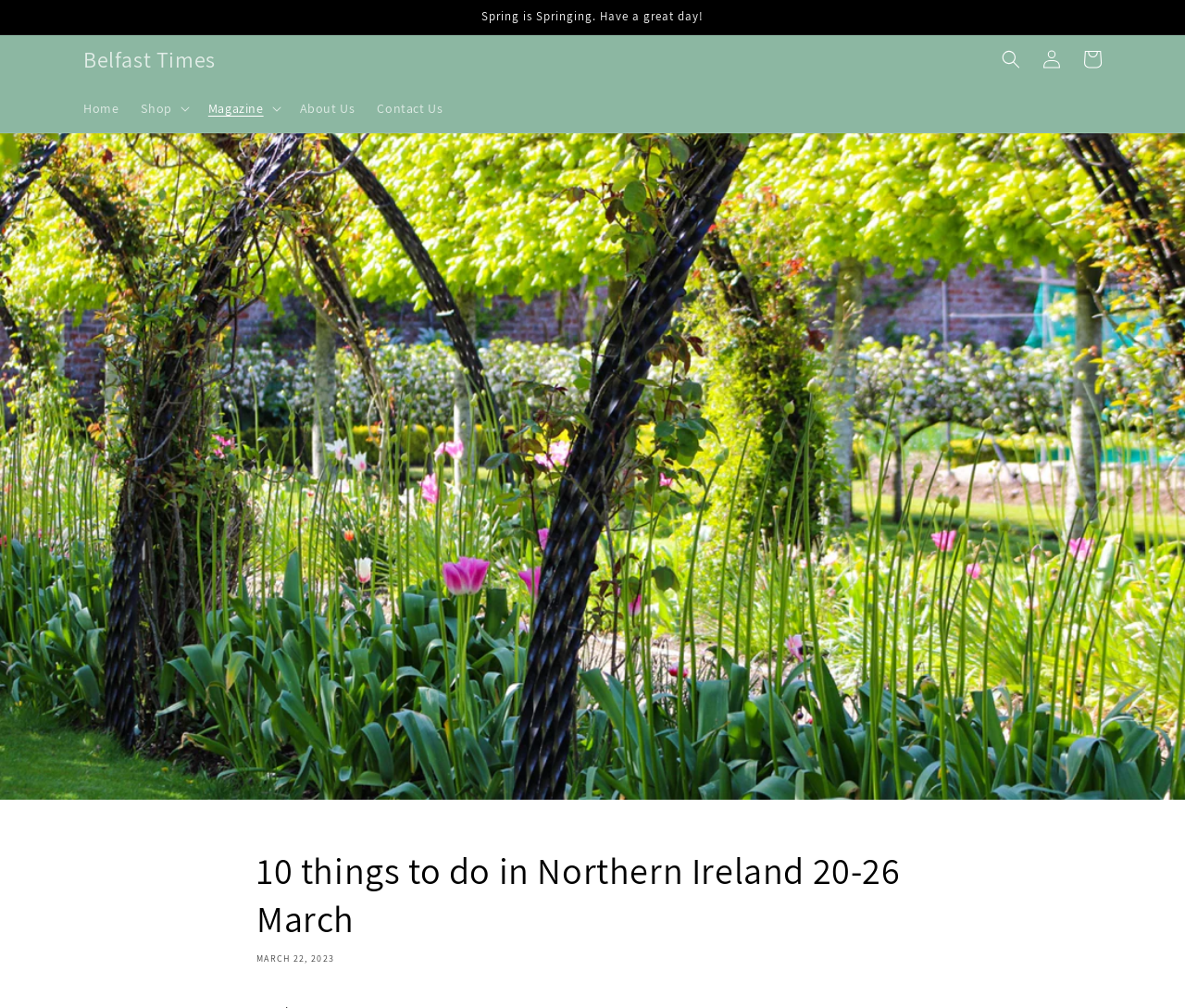Please give the bounding box coordinates of the area that should be clicked to fulfill the following instruction: "Click the 'Home' link". The coordinates should be in the format of four float numbers from 0 to 1, i.e., [left, top, right, bottom].

[0.061, 0.089, 0.11, 0.127]